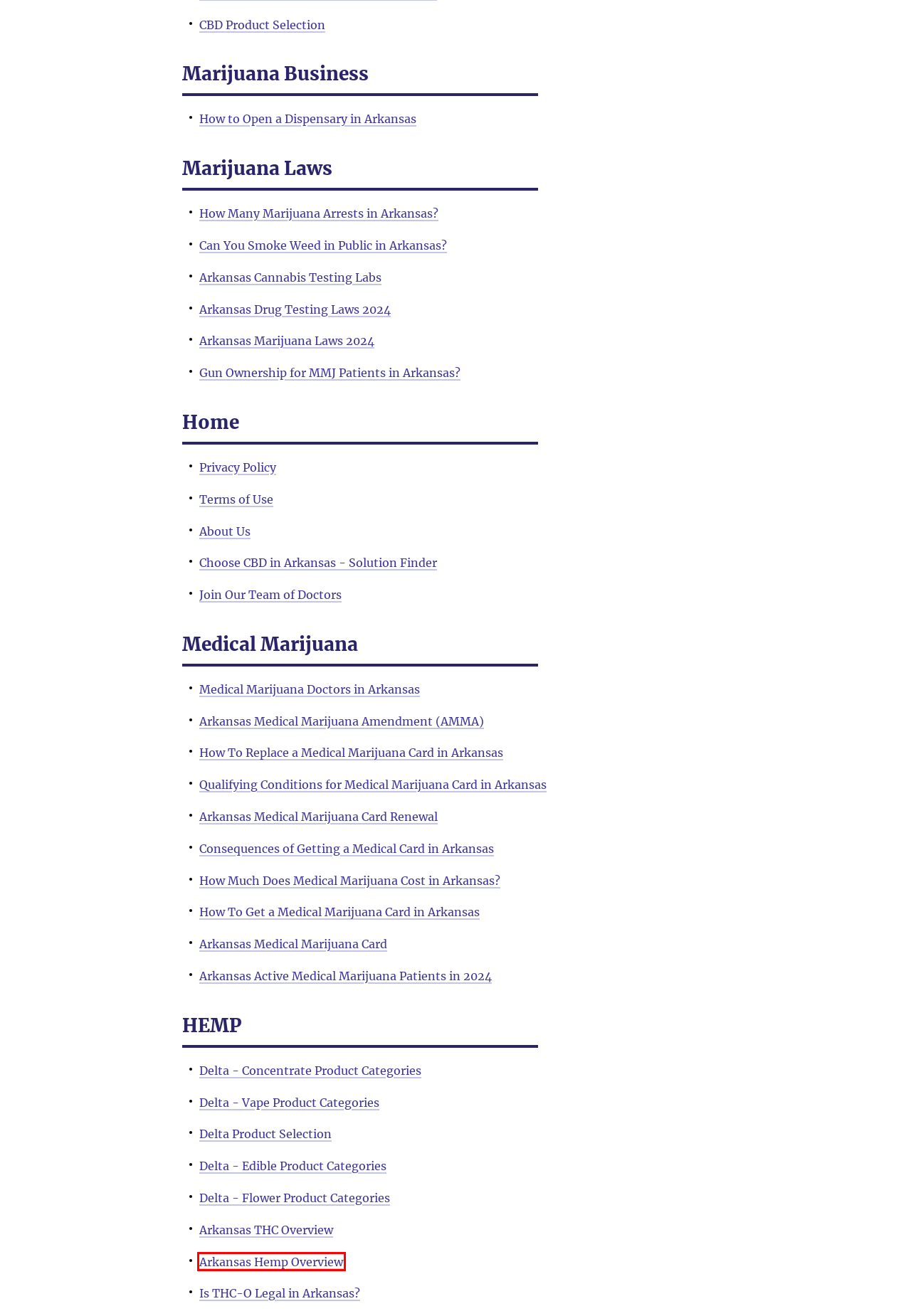Given a webpage screenshot with a red bounding box around a UI element, choose the webpage description that best matches the new webpage after clicking the element within the bounding box. Here are the candidates:
A. How To Get a Medical Marijuana Card in Arkansas (2024) | ArkansasCannabis.org
B. About Us | ArkansasCannabis.org
C. Arkansas Marijuana Laws | ArkansasCannabis.org
D. Arkansas Drug Testing Laws 2024 | ArkansasCannabis.org
E. Arkansas Hemp Overview | ArkansasCannabis.org
F. Privacy Policy | arkansascannabis.org
G. Is THC-O Legal in Arkansas? | ArkansasCannabis.org
H. Arkansas Medical Marijuana Doctors | ArkansasCannabis.org

E